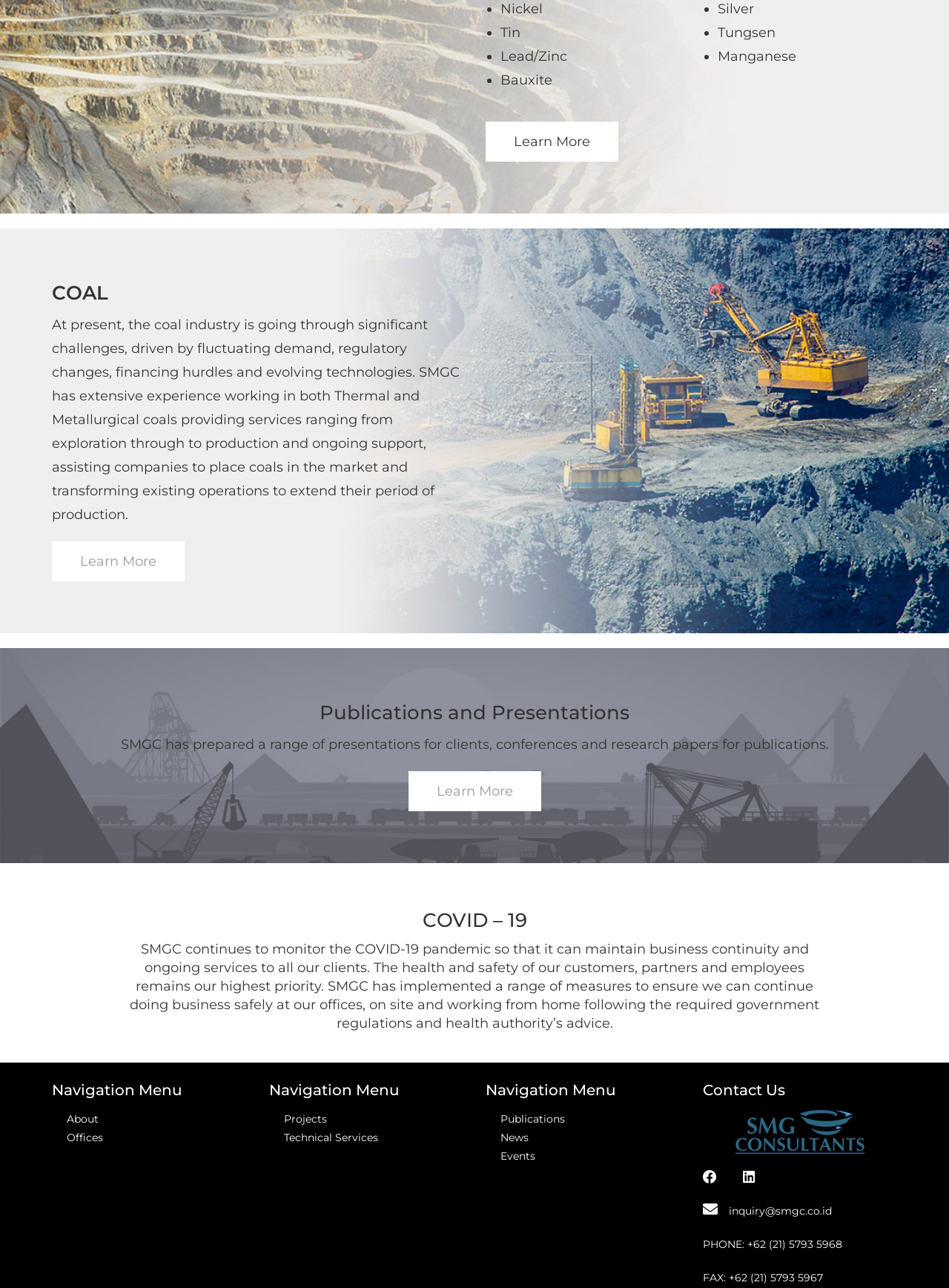What is the purpose of the 'Learn More' links?
Please provide an in-depth and detailed response to the question.

The 'Learn More' links are scattered throughout the webpage, suggesting that they are meant to provide additional information or resources related to the topics mentioned in the surrounding text.